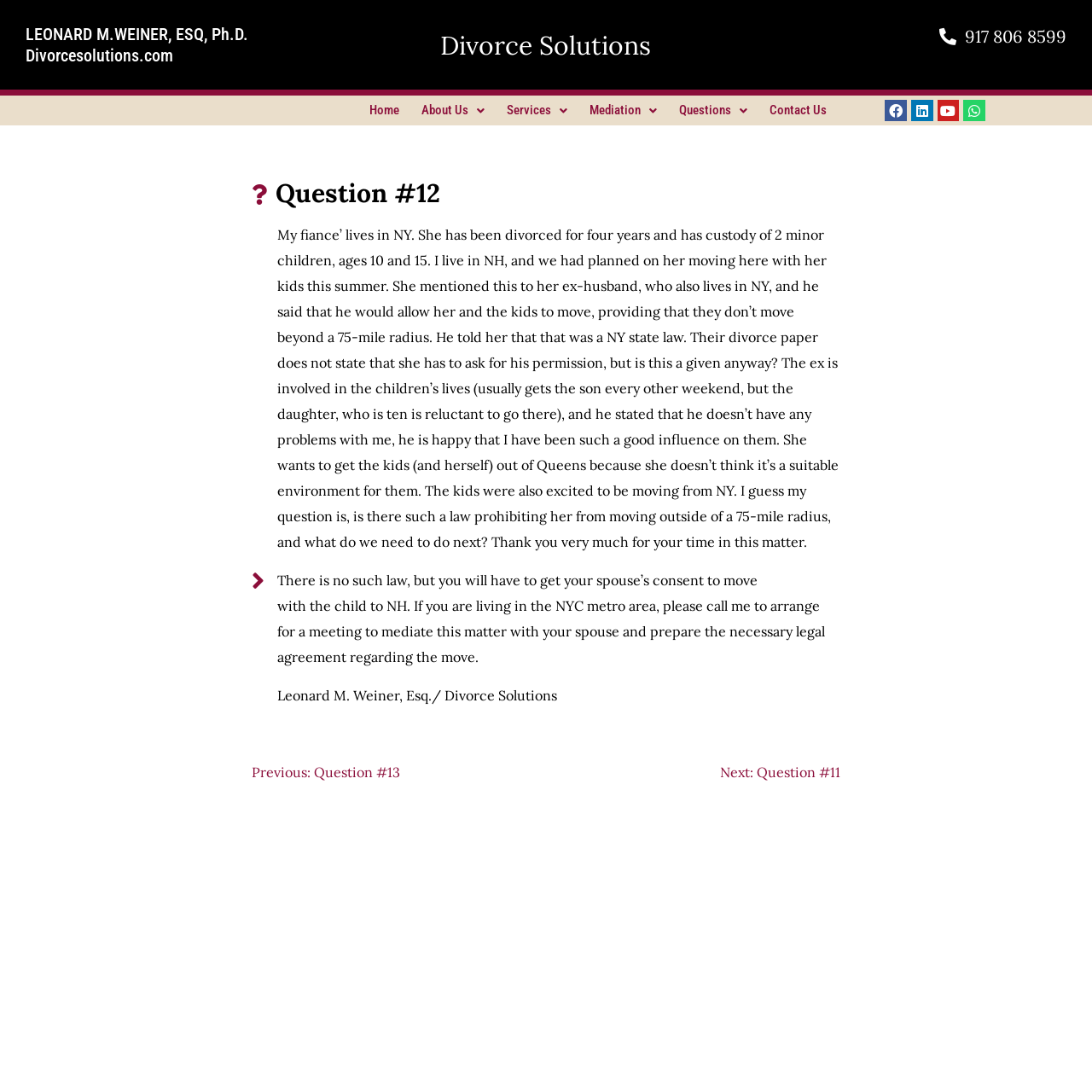What is the age of the daughter mentioned in the question?
Using the picture, provide a one-word or short phrase answer.

10